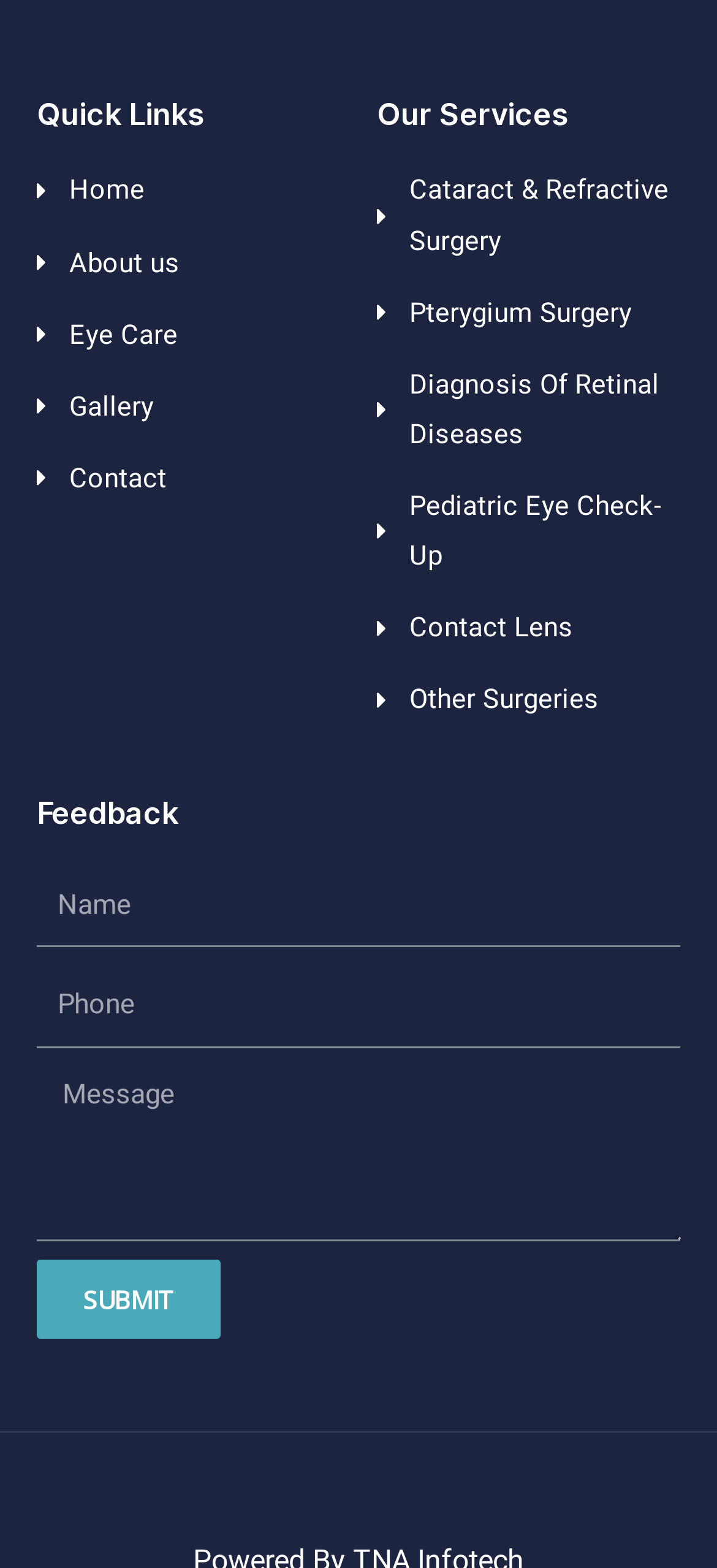Please indicate the bounding box coordinates for the clickable area to complete the following task: "Enter your name in the Name field". The coordinates should be specified as four float numbers between 0 and 1, i.e., [left, top, right, bottom].

[0.051, 0.552, 0.949, 0.604]